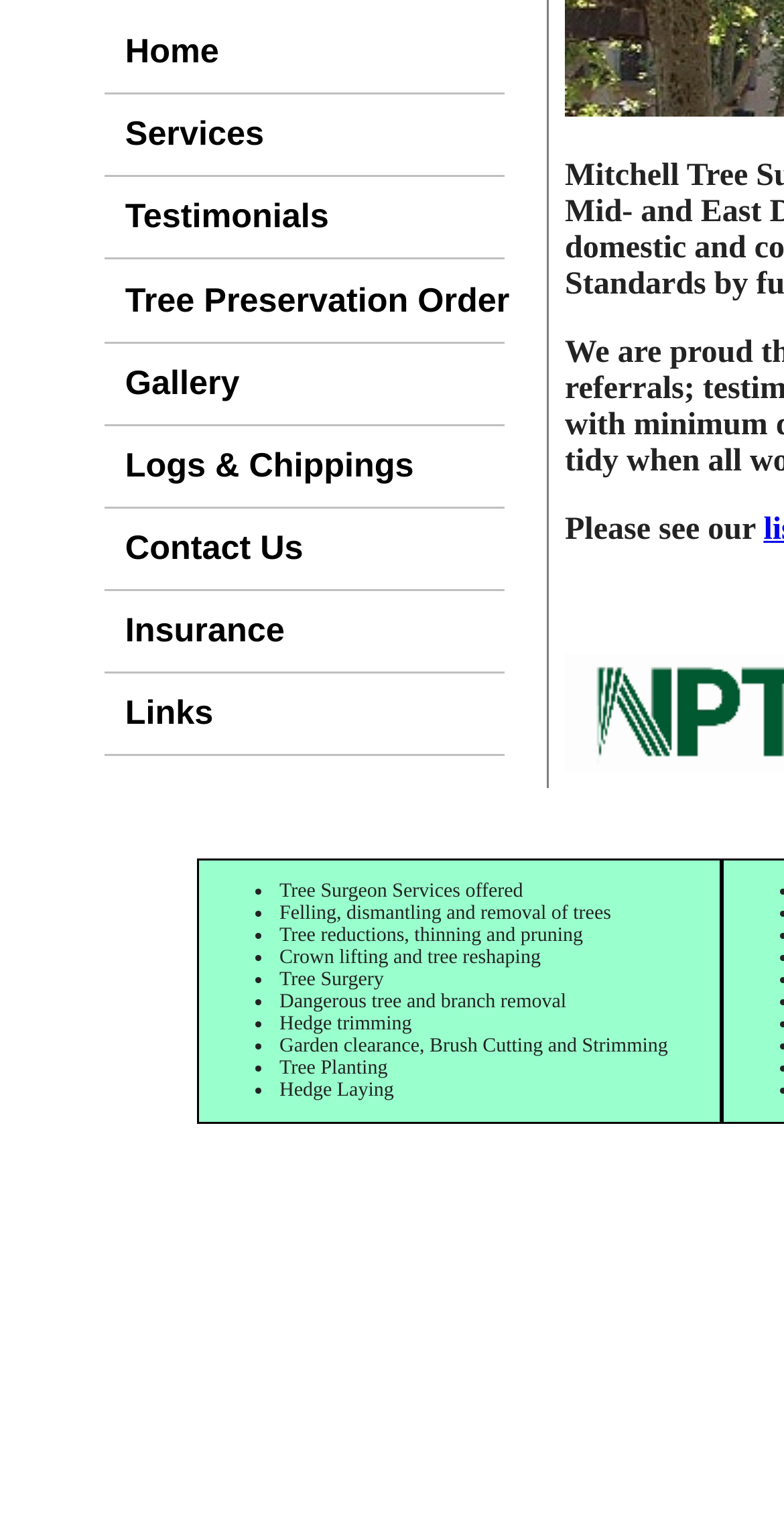Please determine the bounding box of the UI element that matches this description: Contact Us. The coordinates should be given as (top-left x, top-left y, bottom-right x, bottom-right y), with all values between 0 and 1.

[0.134, 0.332, 0.643, 0.386]